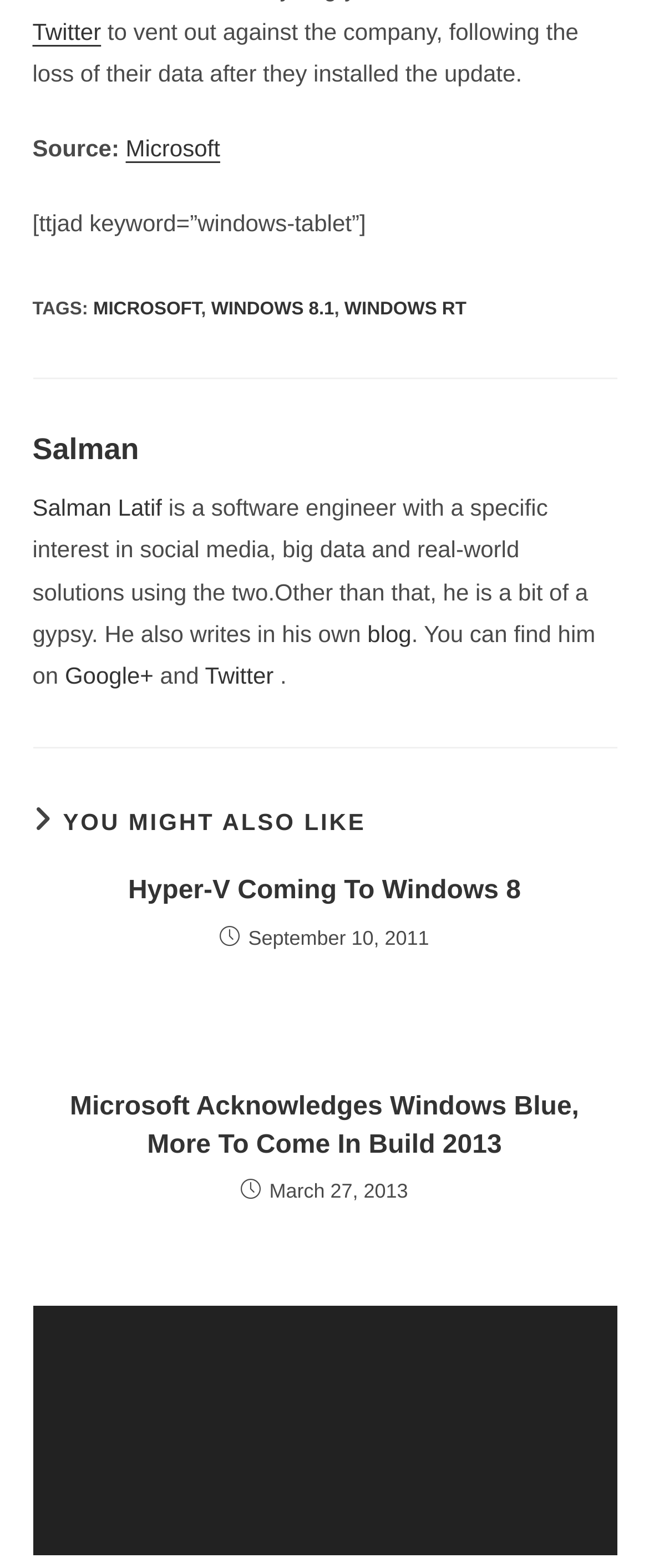Find the bounding box coordinates for the area that must be clicked to perform this action: "Read more about Hyper-V Coming To Windows 8".

[0.081, 0.557, 0.919, 0.581]